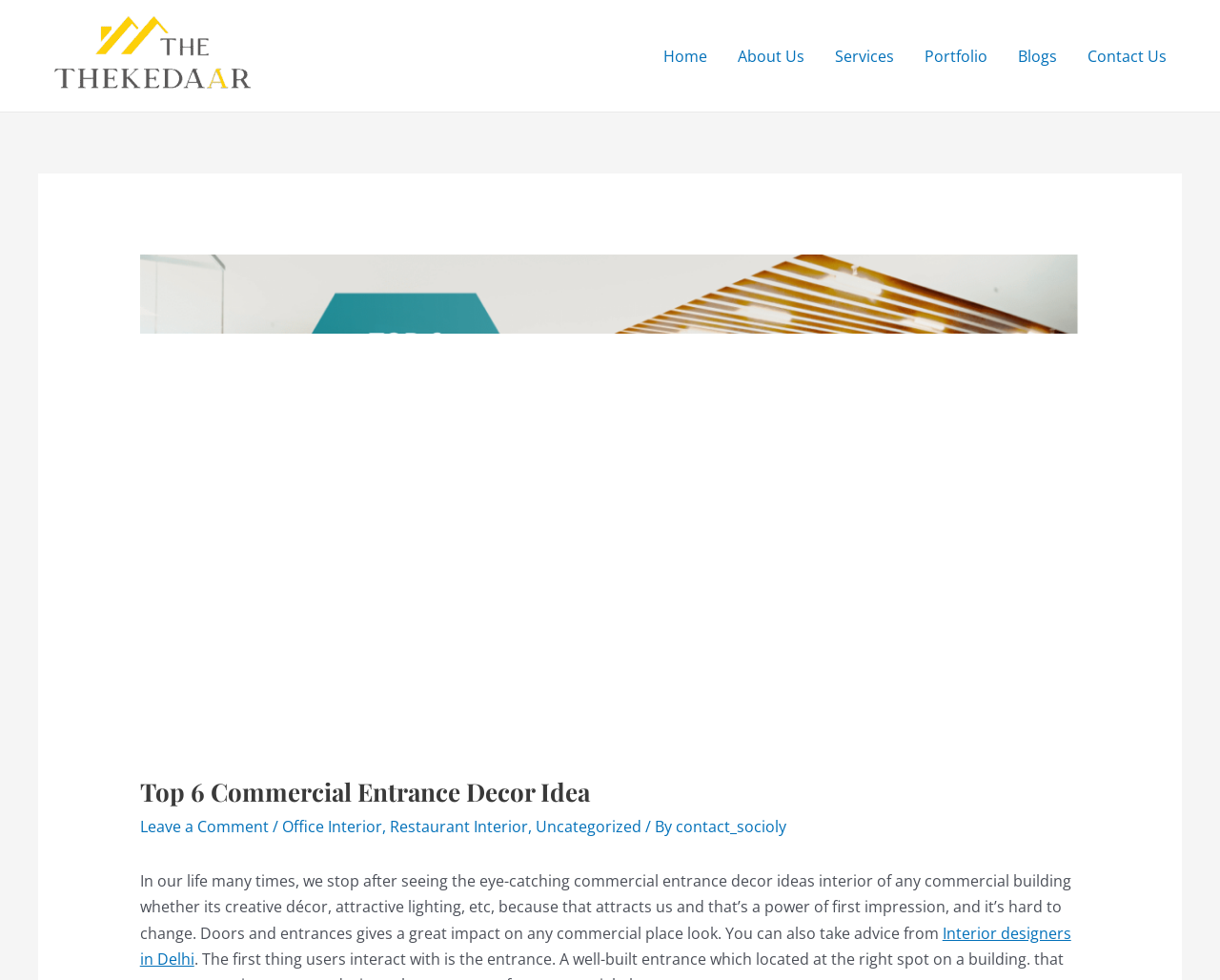Generate a detailed explanation of the webpage's features and information.

The webpage is about commercial entrance decor ideas, with a focus on making the entryway more beautiful. At the top left, there is a link to "Thethekedaar" accompanied by an image with the same name. To the right of this, there is a navigation menu with links to "Home", "About Us", "Services", "Portfolio", "Blogs", and "Contact Us".

Below the navigation menu, there is a large header section that takes up most of the width of the page. Within this section, there is a prominent image related to commercial entrance decor ideas, followed by a heading that reads "Top 6 Commercial Entrance Decor Idea". Below the heading, there are links to "Leave a Comment" and several categories, including "Office Interior", "Restaurant Interior", and "Uncategorized", separated by commas.

The main content of the page starts with a paragraph of text that discusses the importance of commercial entrance decor ideas, mentioning how they can create a great first impression and impact the look of a commercial place. The text also suggests taking advice from interior designers in Delhi, with a link to this option.